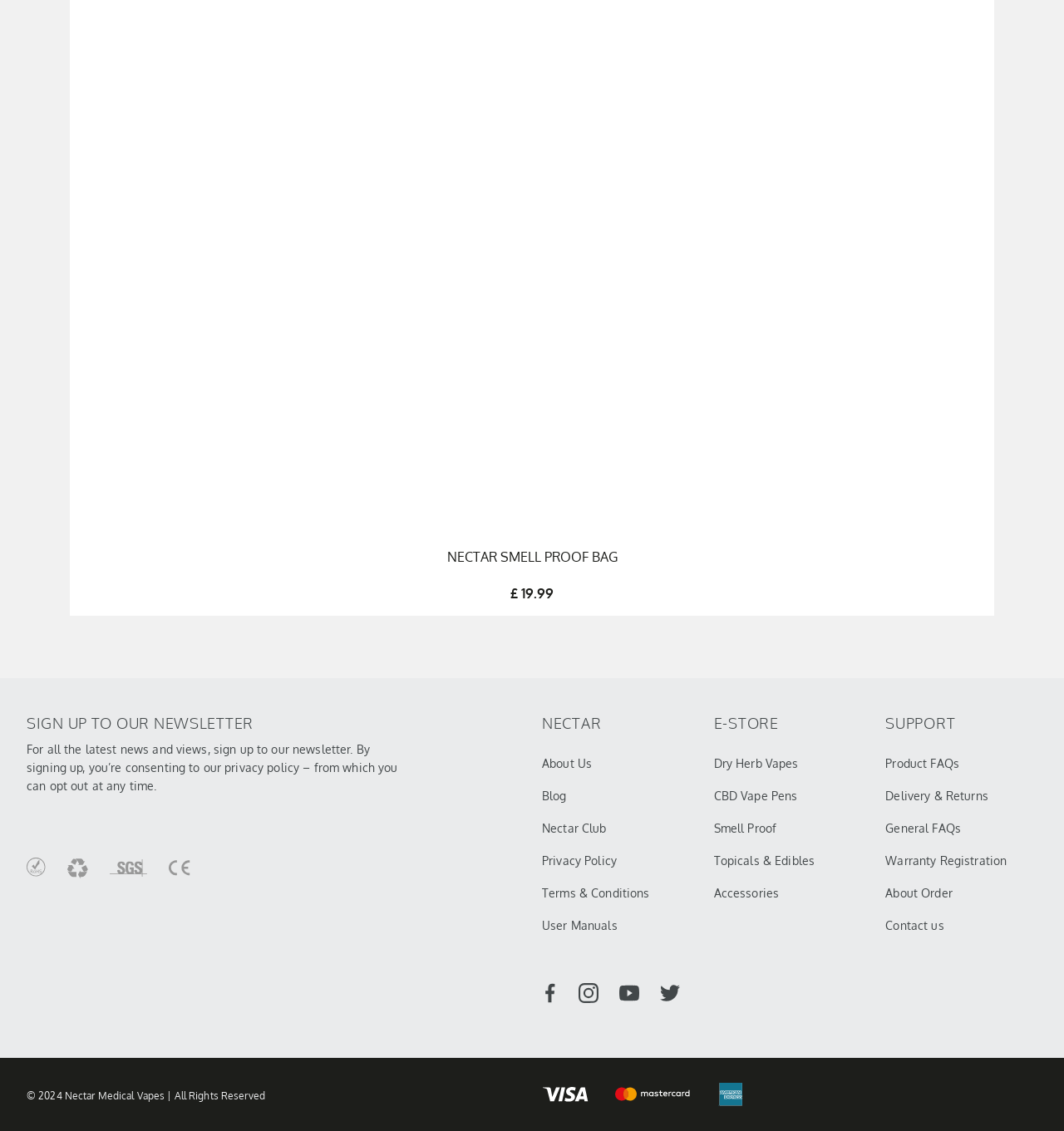What is the last link in the SUPPORT section?
Use the screenshot to answer the question with a single word or phrase.

Contact us